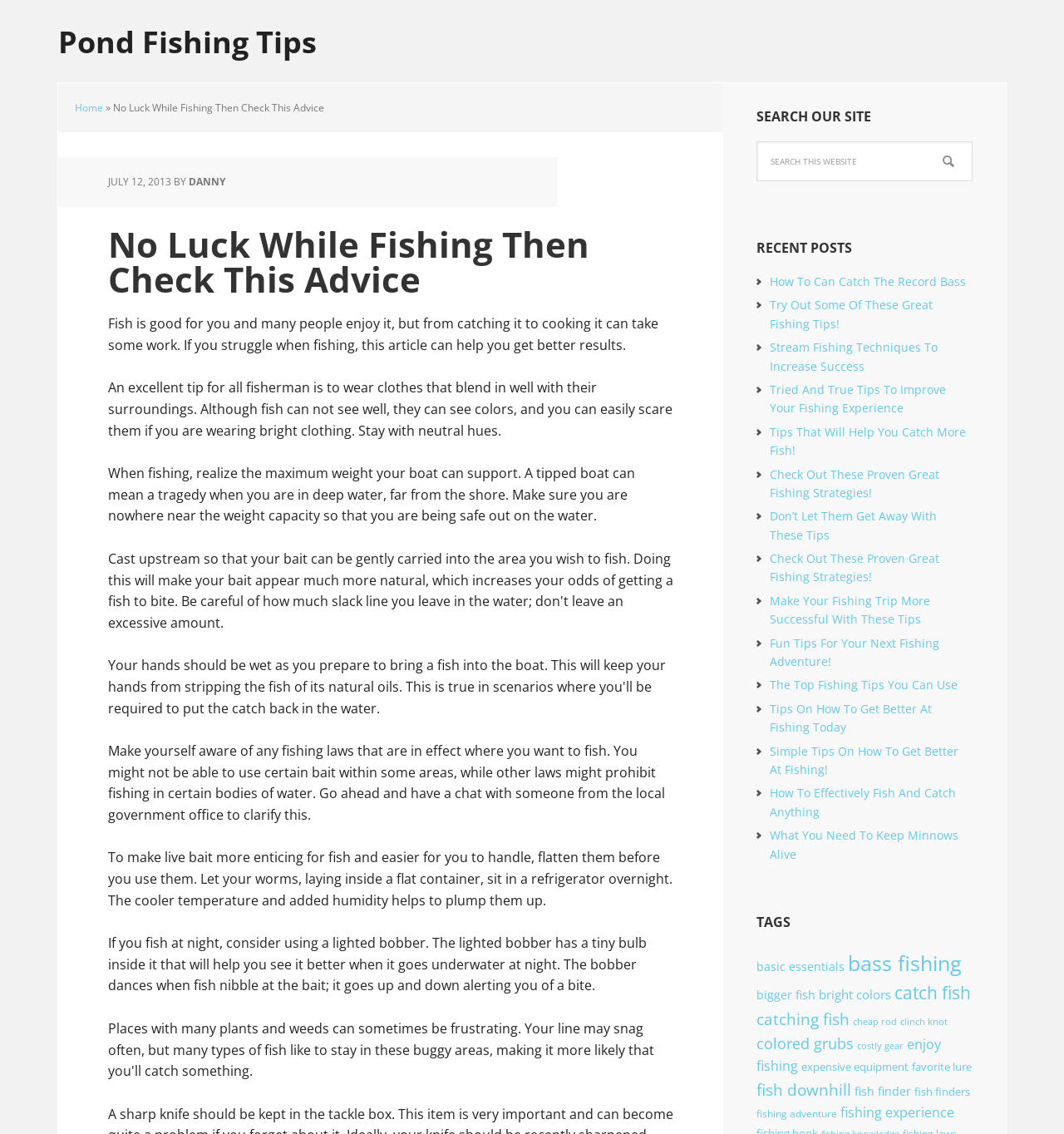Look at the image and give a detailed response to the following question: How many recent posts are listed?

The recent posts are listed under the heading 'RECENT POSTS'. There are 10 links listed under this heading, each representing a recent post.